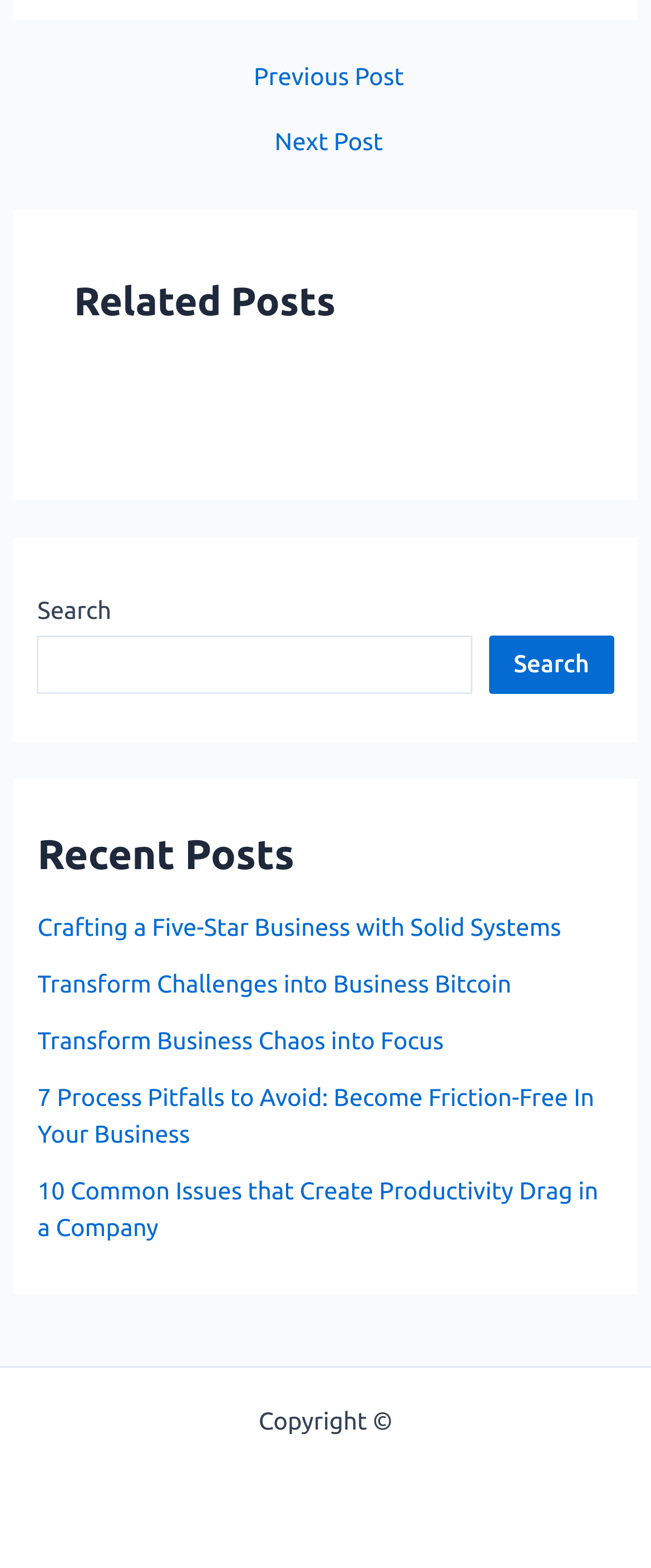Can you find the bounding box coordinates for the element that needs to be clicked to execute this instruction: "View recent post 'Crafting a Five-Star Business with Solid Systems'"? The coordinates should be given as four float numbers between 0 and 1, i.e., [left, top, right, bottom].

[0.058, 0.582, 0.862, 0.6]